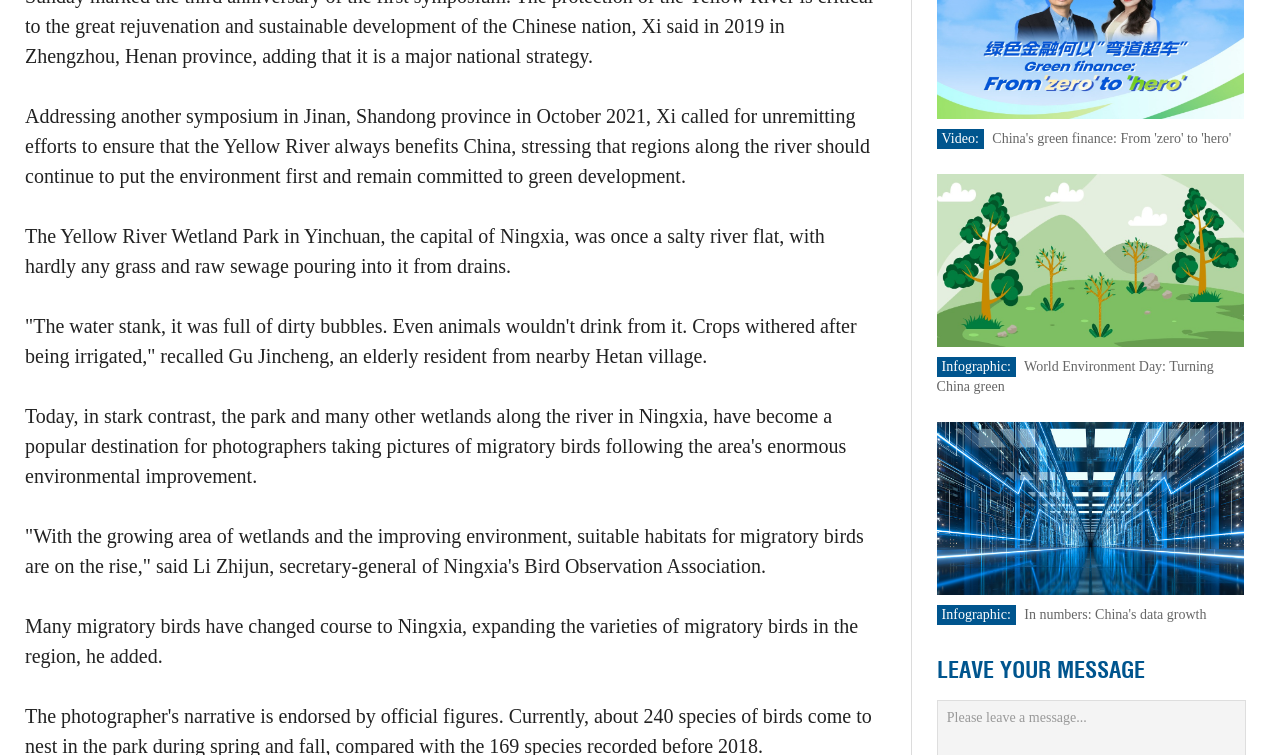Determine the bounding box coordinates for the region that must be clicked to execute the following instruction: "Watch the video".

[0.736, 0.174, 0.765, 0.193]